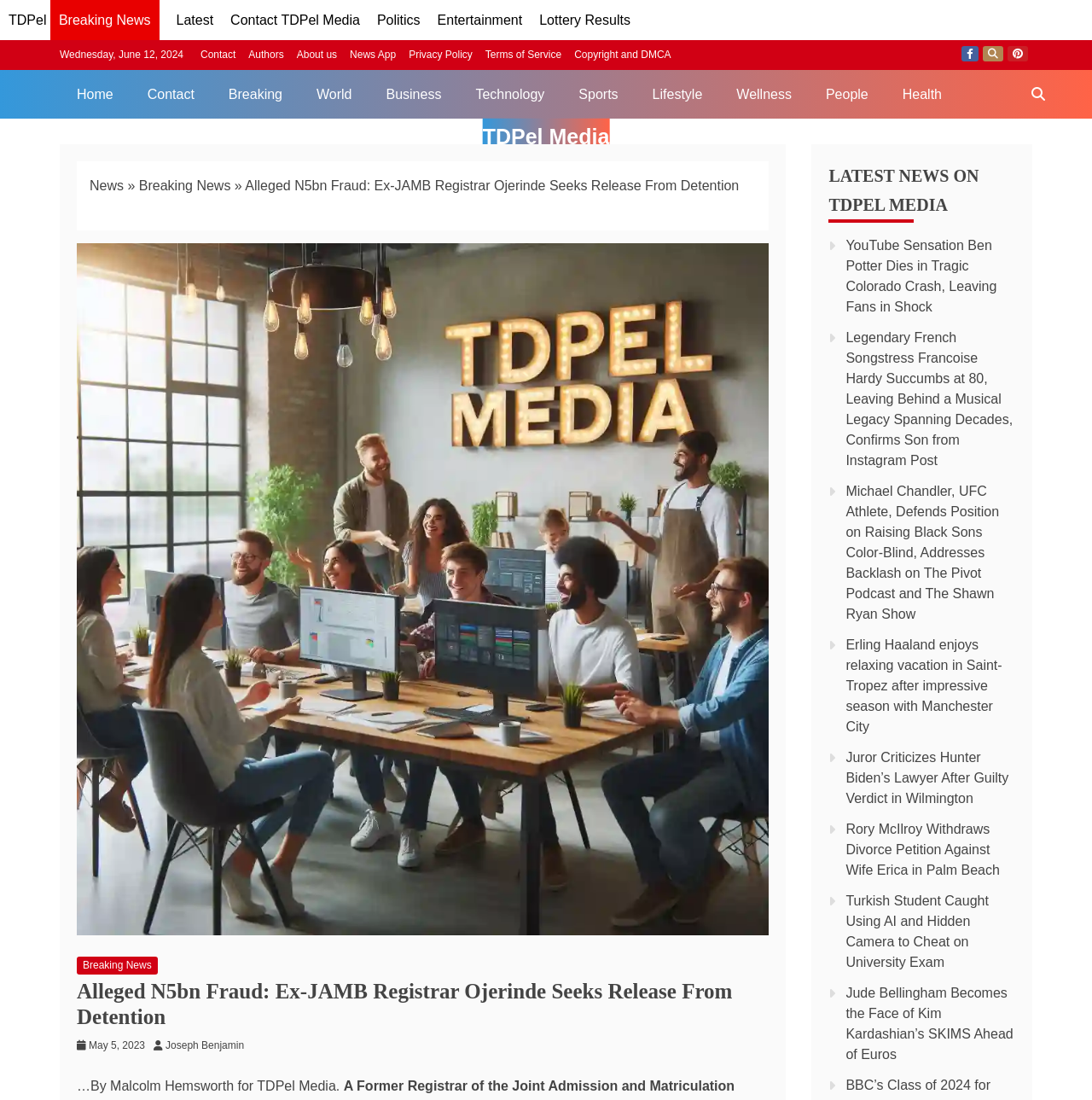Provide a single word or phrase to answer the given question: 
What is the name of the author who wrote the article about JAMB Registrar Ojerinde?

Malcolm Hemsworth